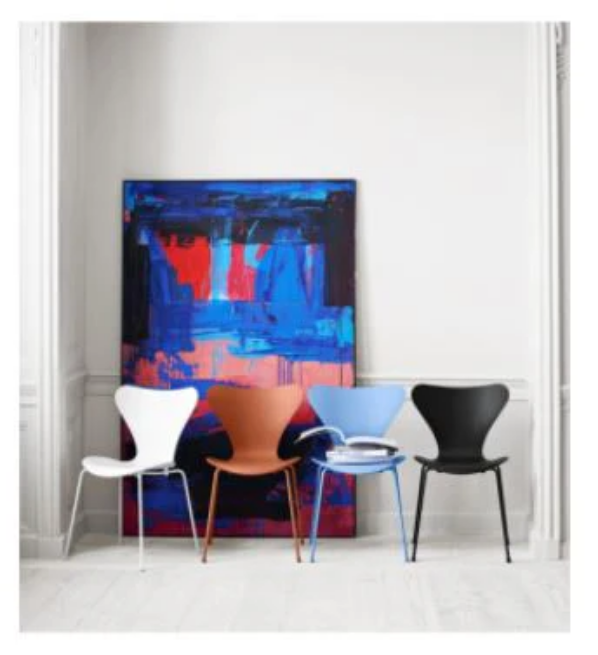Give a detailed account of the visual elements in the image.

In this elegant interior setting, the renowned Series 7 chairs designed by Arne Jacobsen are prominently displayed against a striking abstract painting that features vibrant blues and reds. The arrangement includes four distinctive chairs in varying colors: a classic white chair, a warm terracotta option, a soft blue rendition, and a sleek black chair, each showcasing the chair's iconic shape and modern design. The artwork behind them adds a bold artistic flair to the composition, highlighting the harmonious blend of design and color in this contemporary space, ideal for any stylish home or office.